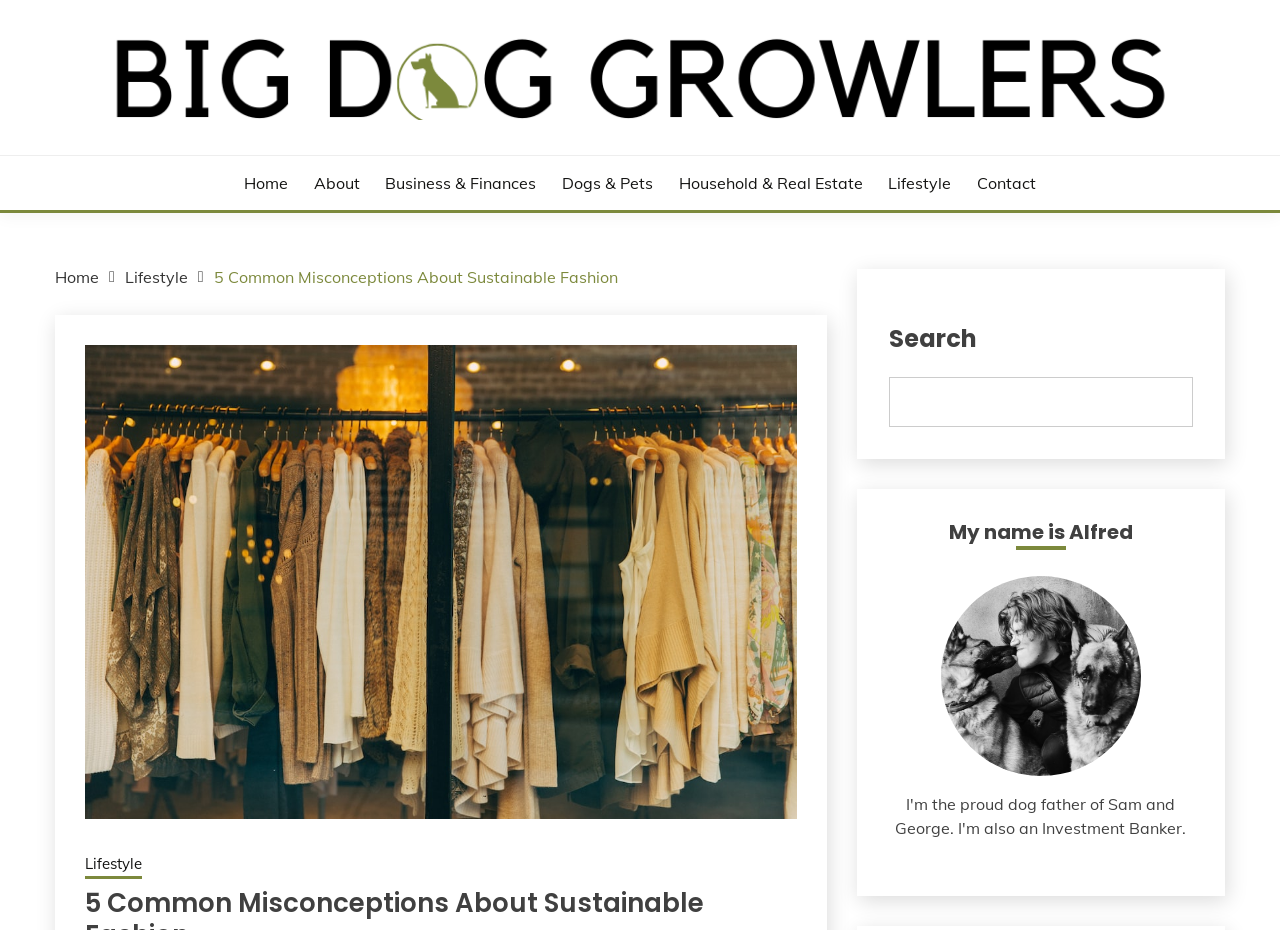Identify the bounding box coordinates for the region to click in order to carry out this instruction: "go to home page". Provide the coordinates using four float numbers between 0 and 1, formatted as [left, top, right, bottom].

[0.191, 0.184, 0.225, 0.209]